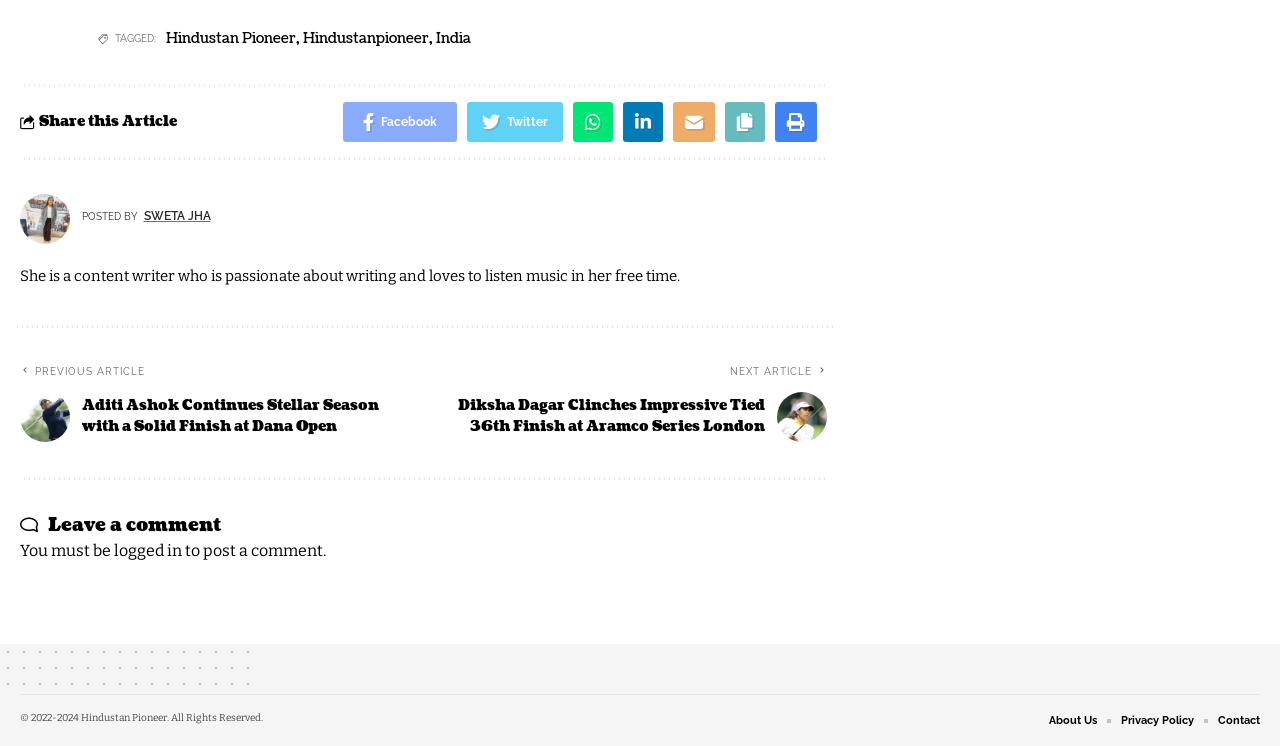Please provide the bounding box coordinates for the UI element as described: "About Us". The coordinates must be four floats between 0 and 1, represented as [left, top, right, bottom].

[0.82, 0.952, 0.857, 0.98]